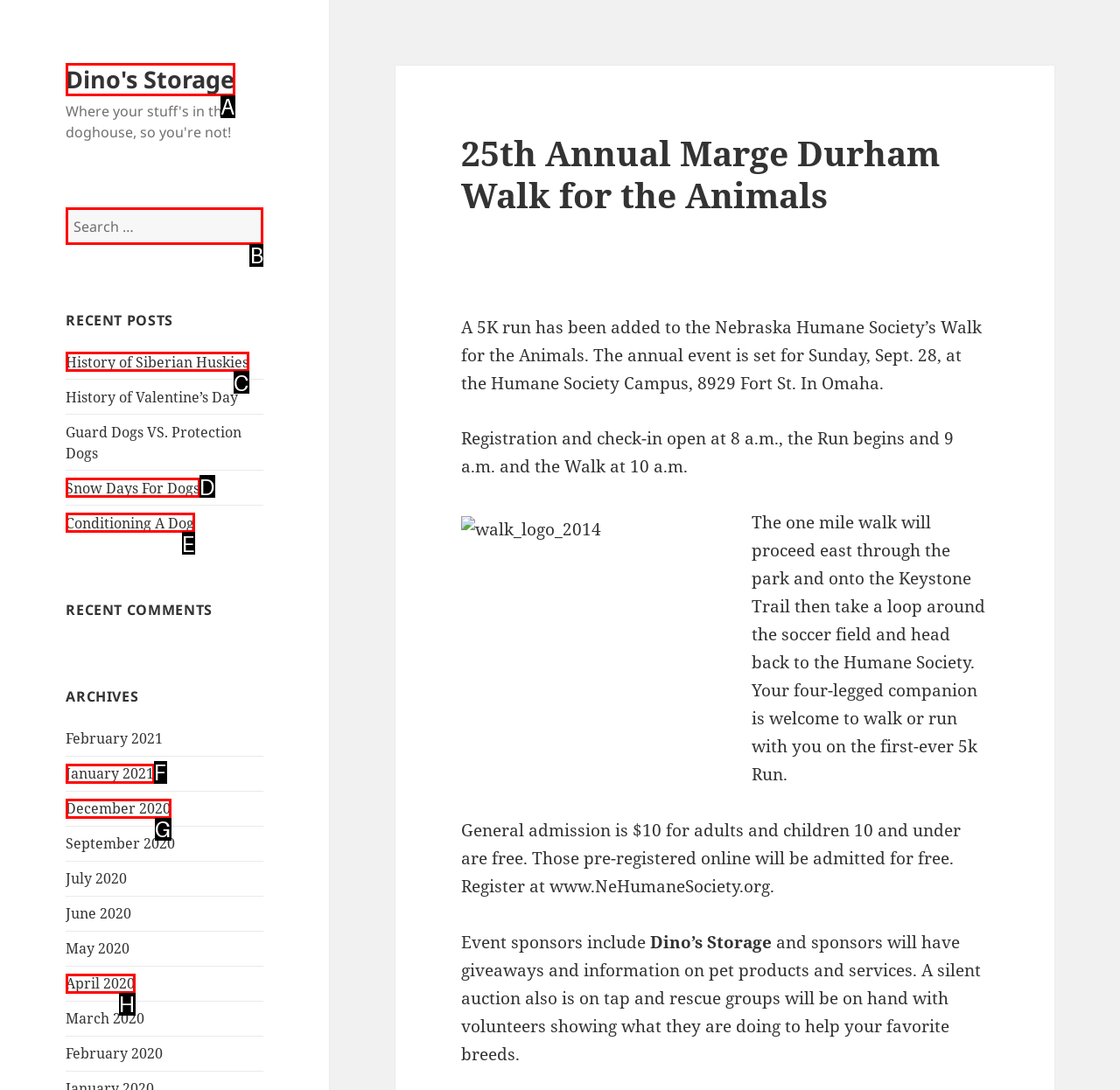Select the HTML element that needs to be clicked to perform the task: Search for something. Reply with the letter of the chosen option.

B